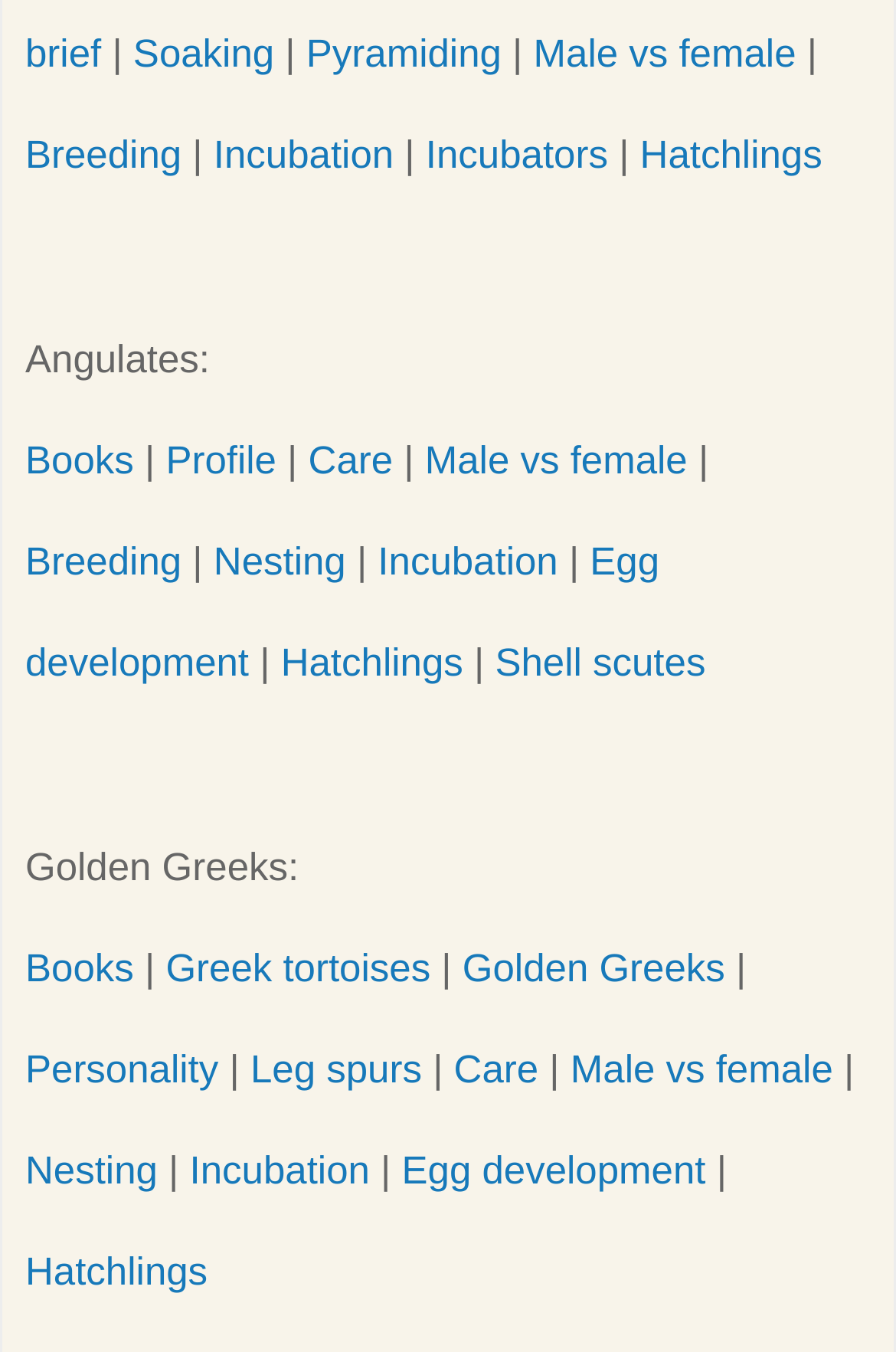From the element description: "Male vs female", extract the bounding box coordinates of the UI element. The coordinates should be expressed as four float numbers between 0 and 1, in the order [left, top, right, bottom].

[0.474, 0.324, 0.767, 0.357]